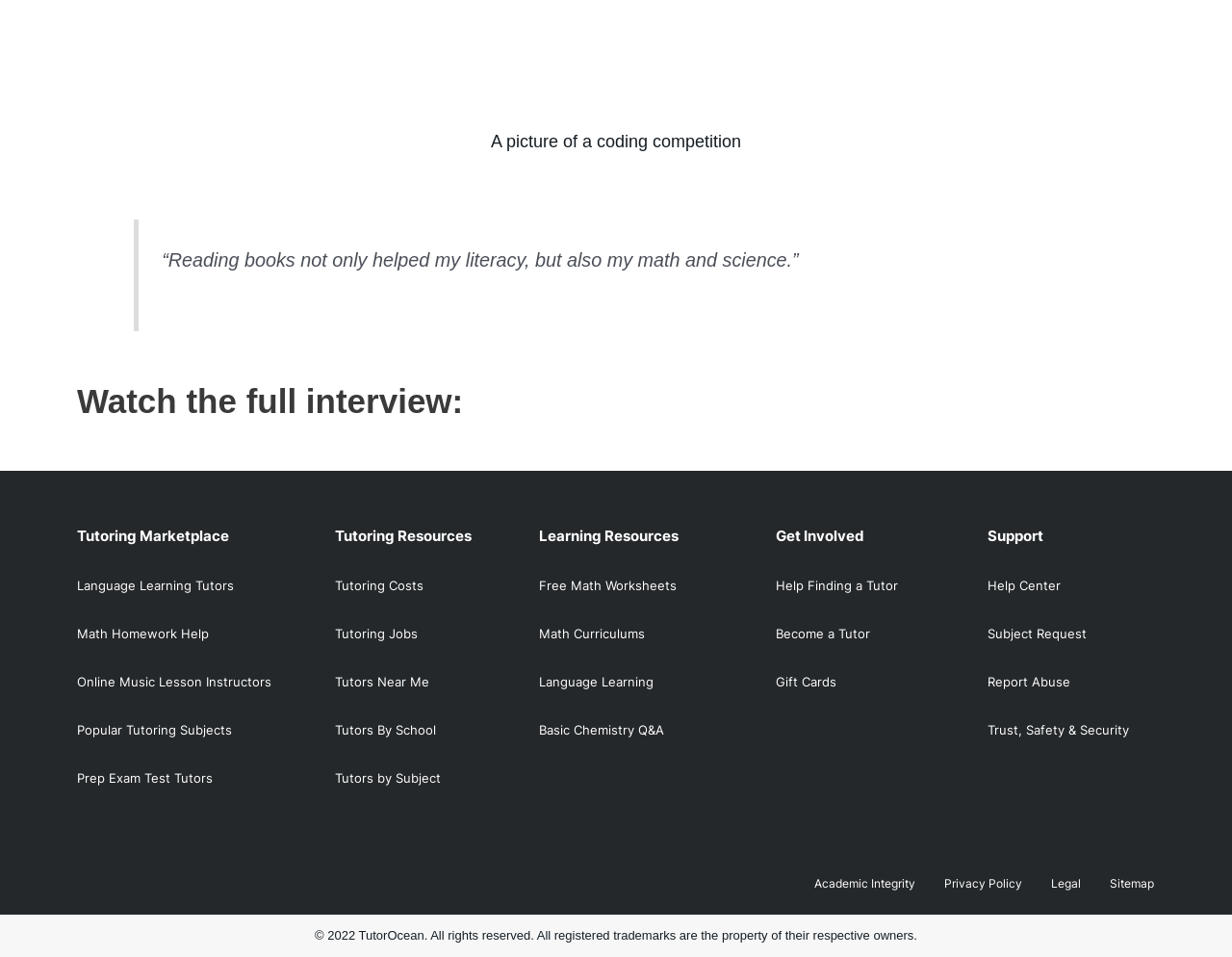Find the bounding box coordinates of the element's region that should be clicked in order to follow the given instruction: "Click on Language Learning Tutors". The coordinates should consist of four float numbers between 0 and 1, i.e., [left, top, right, bottom].

[0.062, 0.588, 0.256, 0.636]